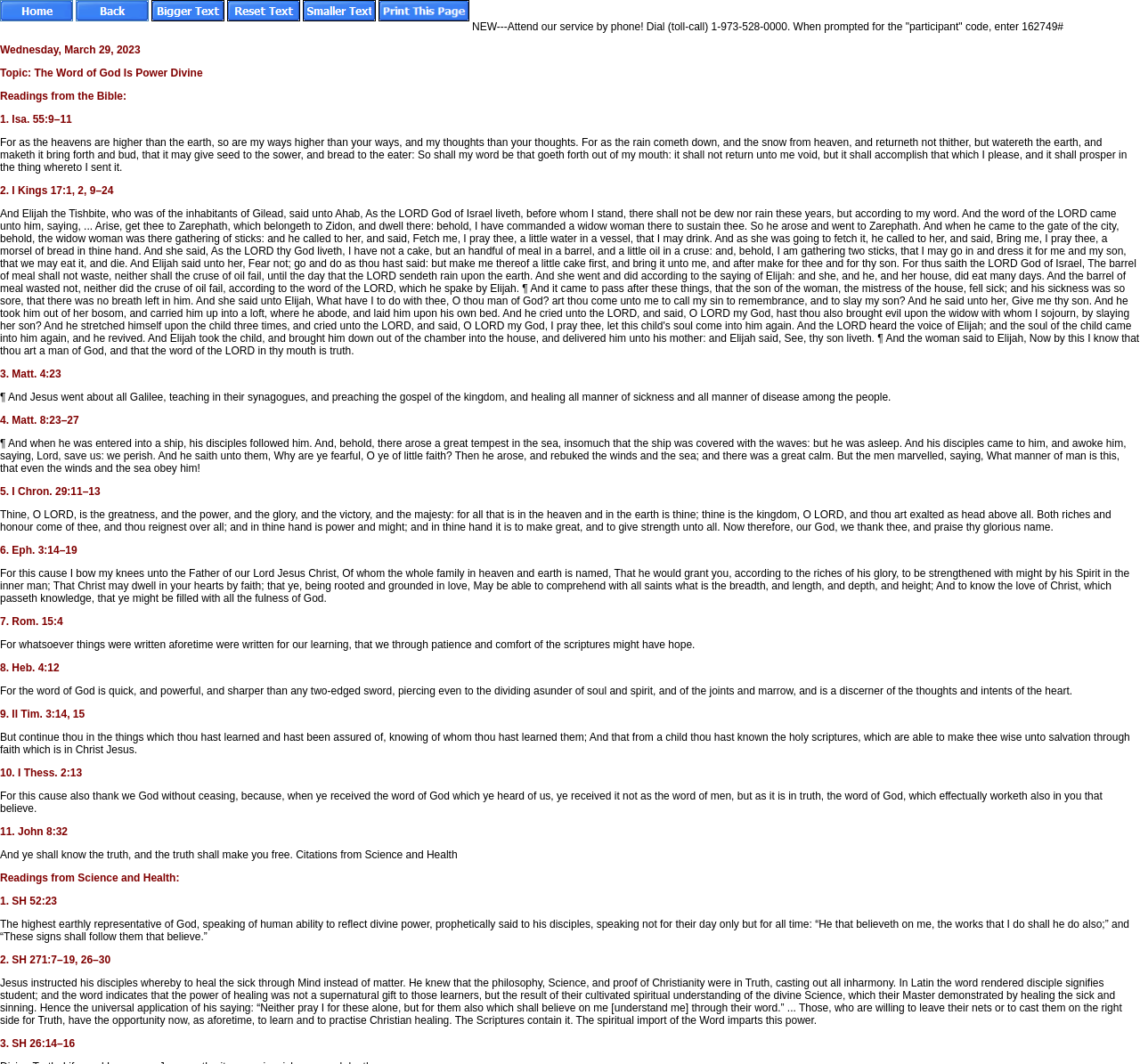Look at the image and write a detailed answer to the question: 
What is the first reading from Science and Health?

I looked at the StaticText elements that contain readings from Science and Health. The first such element has the content '1. SH 52:23', which suggests that the first reading is from SH 52:23.